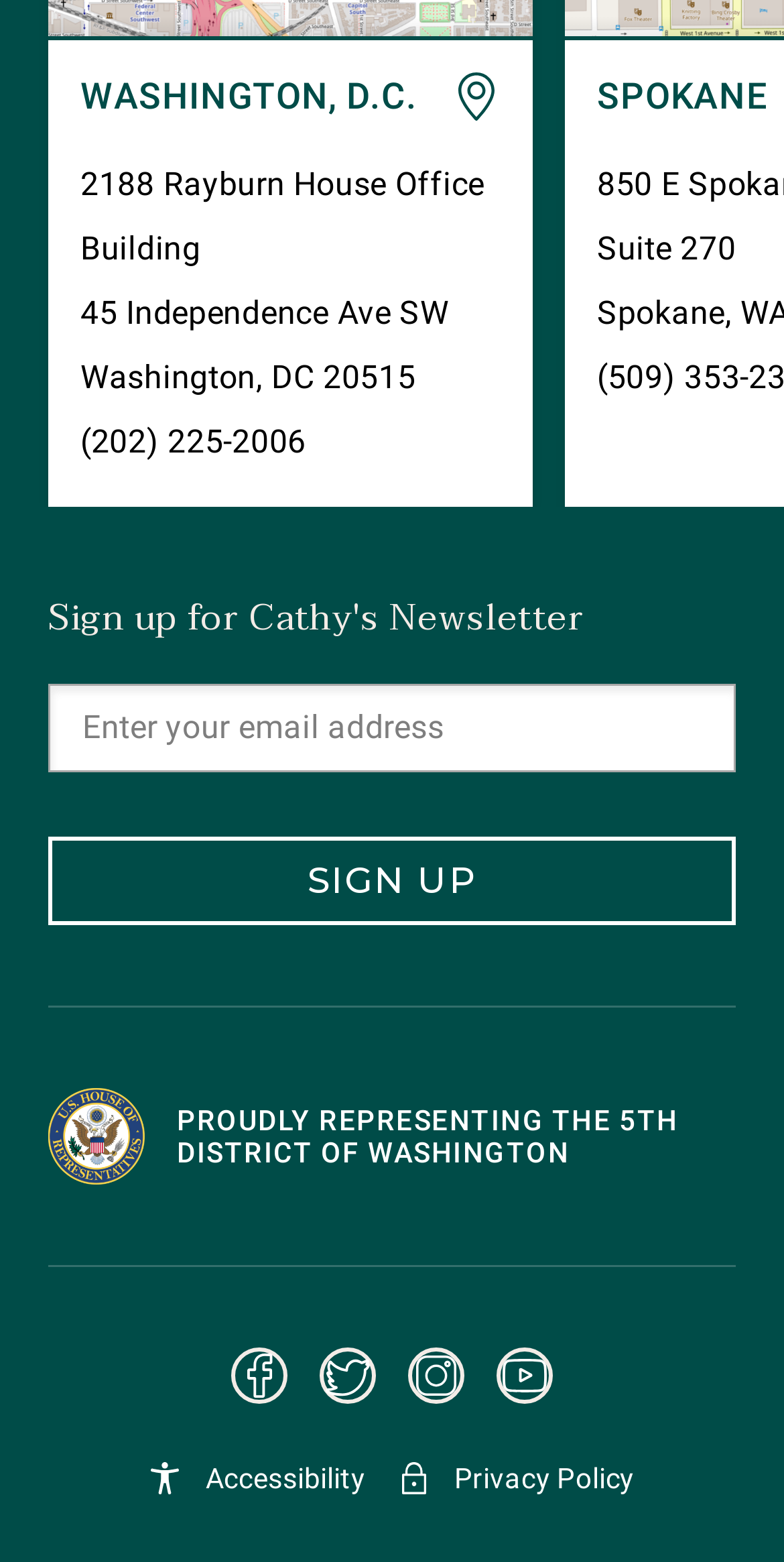Find the bounding box coordinates of the area that needs to be clicked in order to achieve the following instruction: "view Terms of Use". The coordinates should be specified as four float numbers between 0 and 1, i.e., [left, top, right, bottom].

None